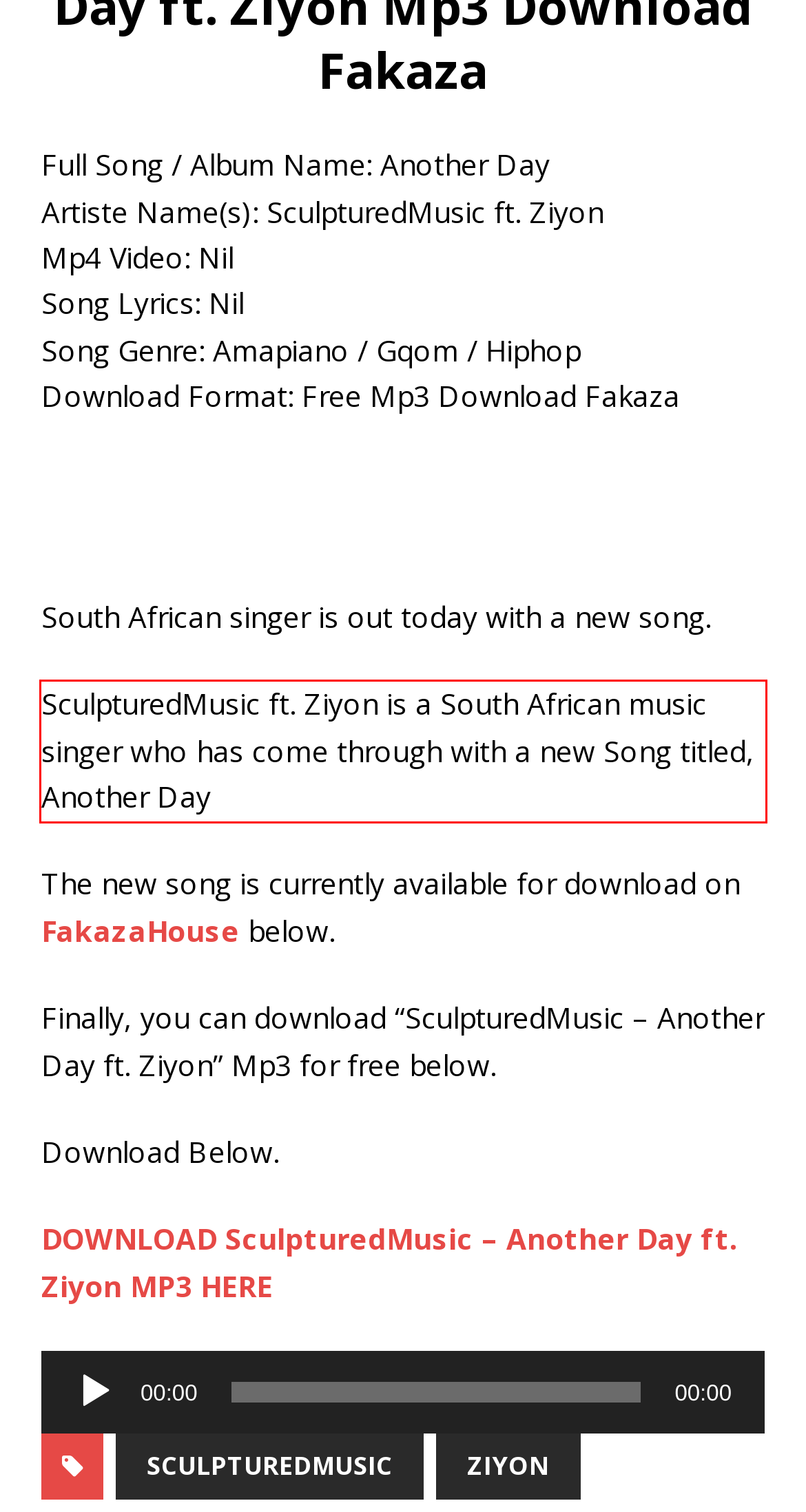Identify the text inside the red bounding box on the provided webpage screenshot by performing OCR.

SculpturedMusic ft. Ziyon is a South African music singer who has come through with a new Song titled, Another Day